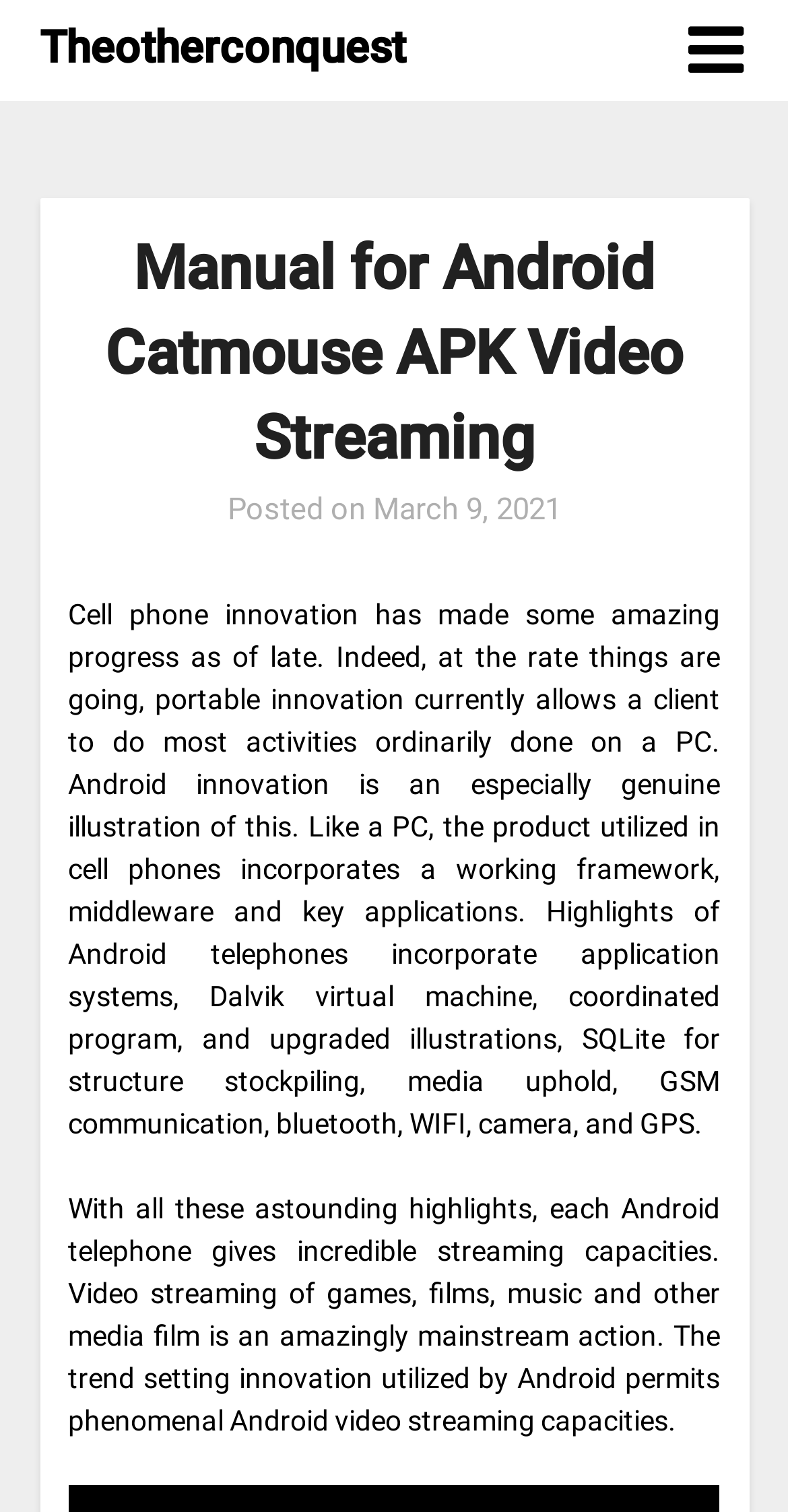Identify the bounding box coordinates for the UI element described by the following text: "March 9, 2021March 12, 2021". Provide the coordinates as four float numbers between 0 and 1, in the format [left, top, right, bottom].

[0.473, 0.325, 0.712, 0.349]